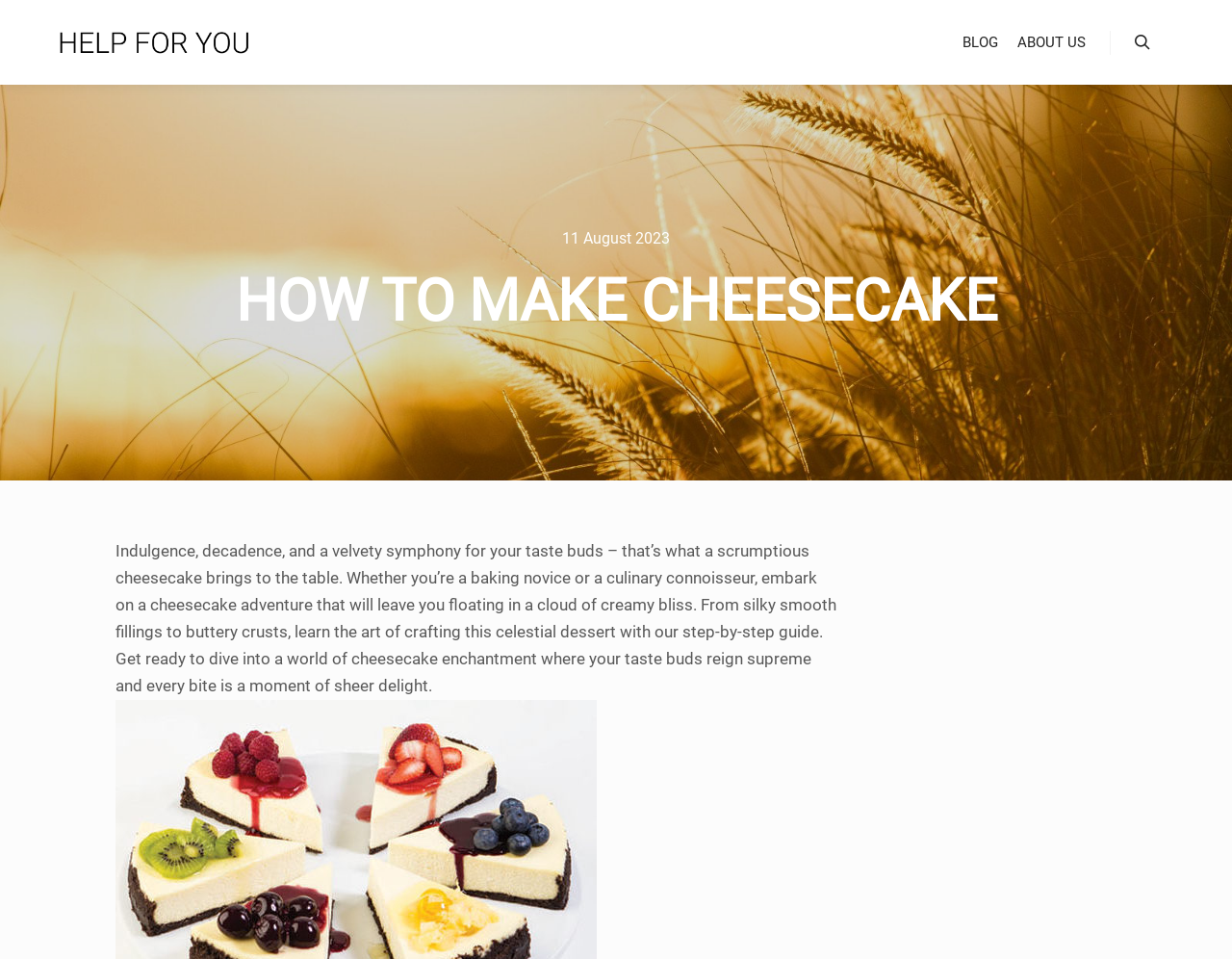Specify the bounding box coordinates (top-left x, top-left y, bottom-right x, bottom-right y) of the UI element in the screenshot that matches this description: title="HELP FOR YOU"

[0.047, 0.0, 0.203, 0.088]